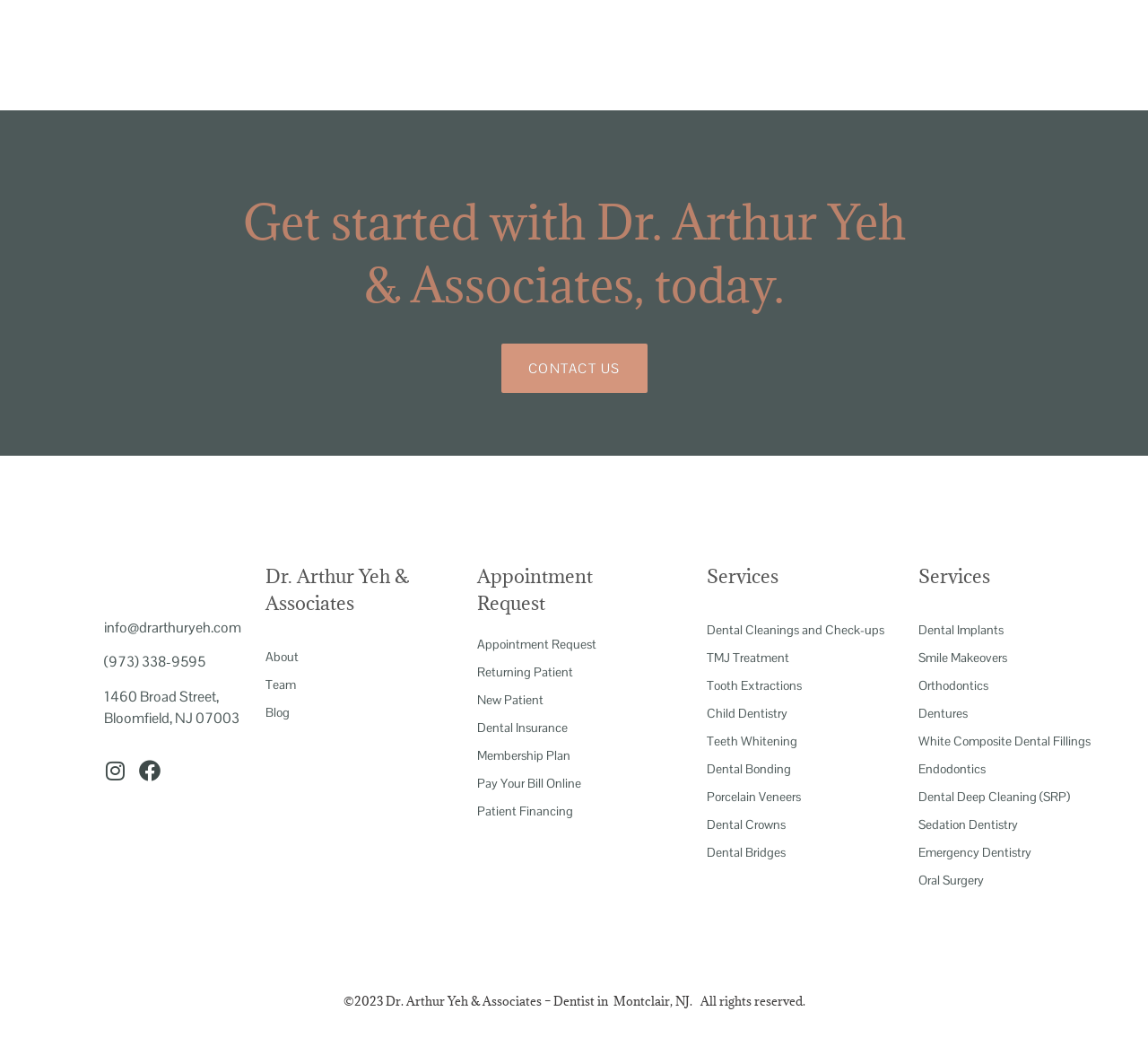Utilize the details in the image to give a detailed response to the question: What is the address of the dentist's office?

The address of the dentist's office can be found in the static text '1460 Broad Street, Bloomfield, NJ 07003' located below the email address 'info@drarthuryeh.com' on the webpage.